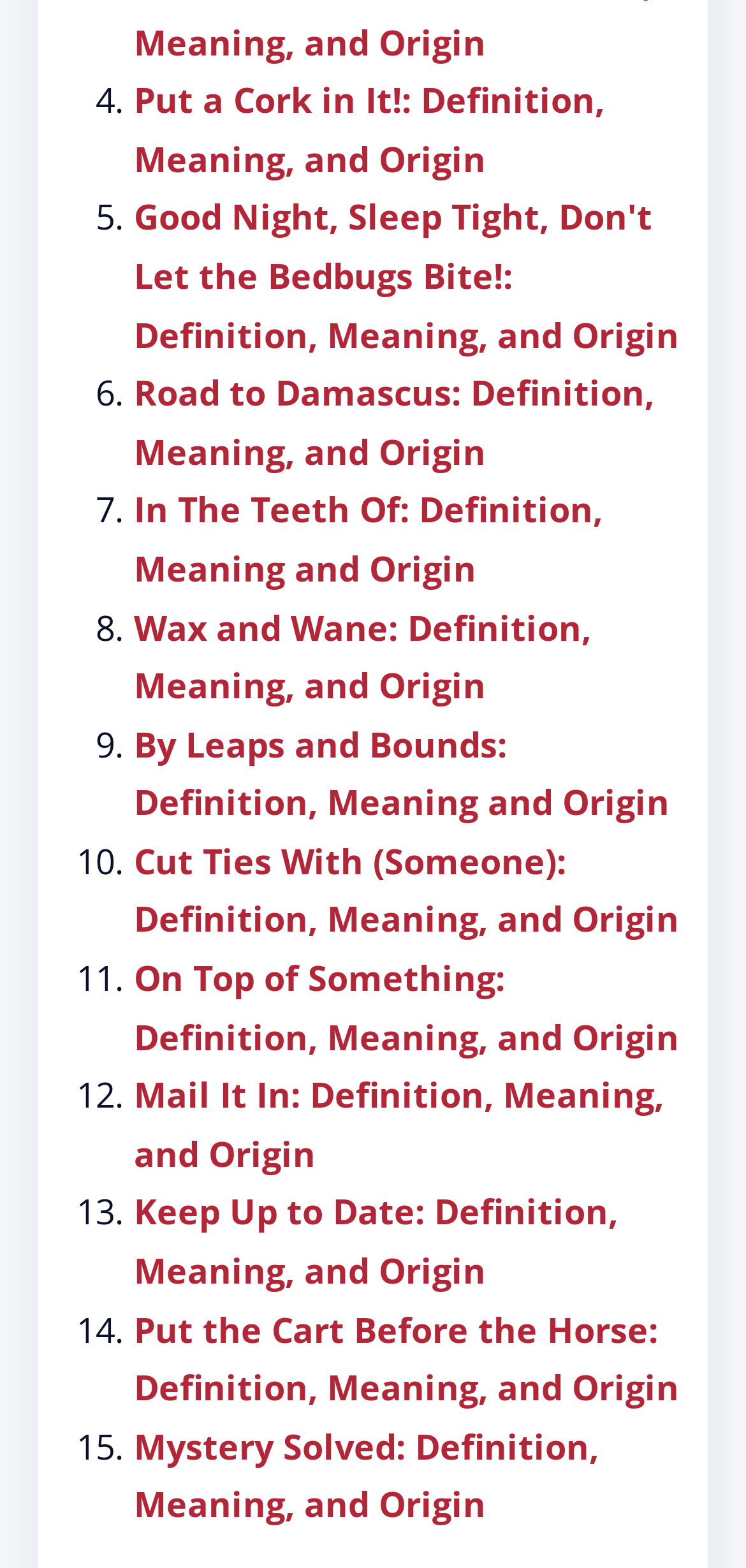Answer the following in one word or a short phrase: 
How many idioms start with the letter 'P'?

2